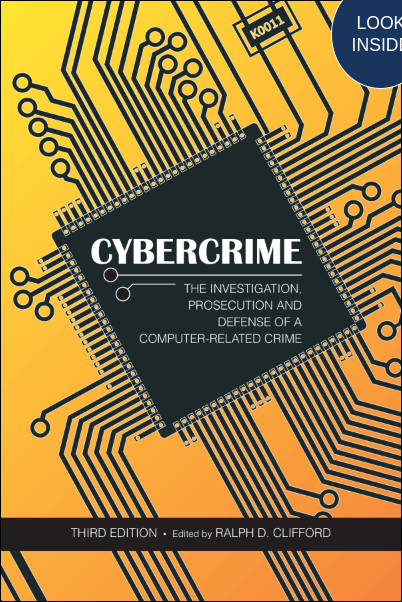Offer a detailed explanation of the image's components.

The image features the cover of "Cybercrime: The Investigation, Prosecution and Defense of a Computer-Related Crime," Third Edition, edited by Ralph D. Clifford. The cover design prominently showcases a detailed visual of a computer circuit board in a gradient of yellow and orange hues. At the center, the title "CYBERCRIME" is boldly displayed in white font, drawing immediate attention. Below the title, a subtitle elaborates on the book's focus: "THE INVESTIGATION, PROSECUTION AND DEFENSE OF A COMPUTER-RELATED CRIME." The overall aesthetic conveys a modern and technical feel, reflecting the complex themes of cybersecurity and law encapsulated within the text. A small circular icon in the upper right corner indicates the option to "LOOK INSIDE," inviting potential readers to explore the content further.